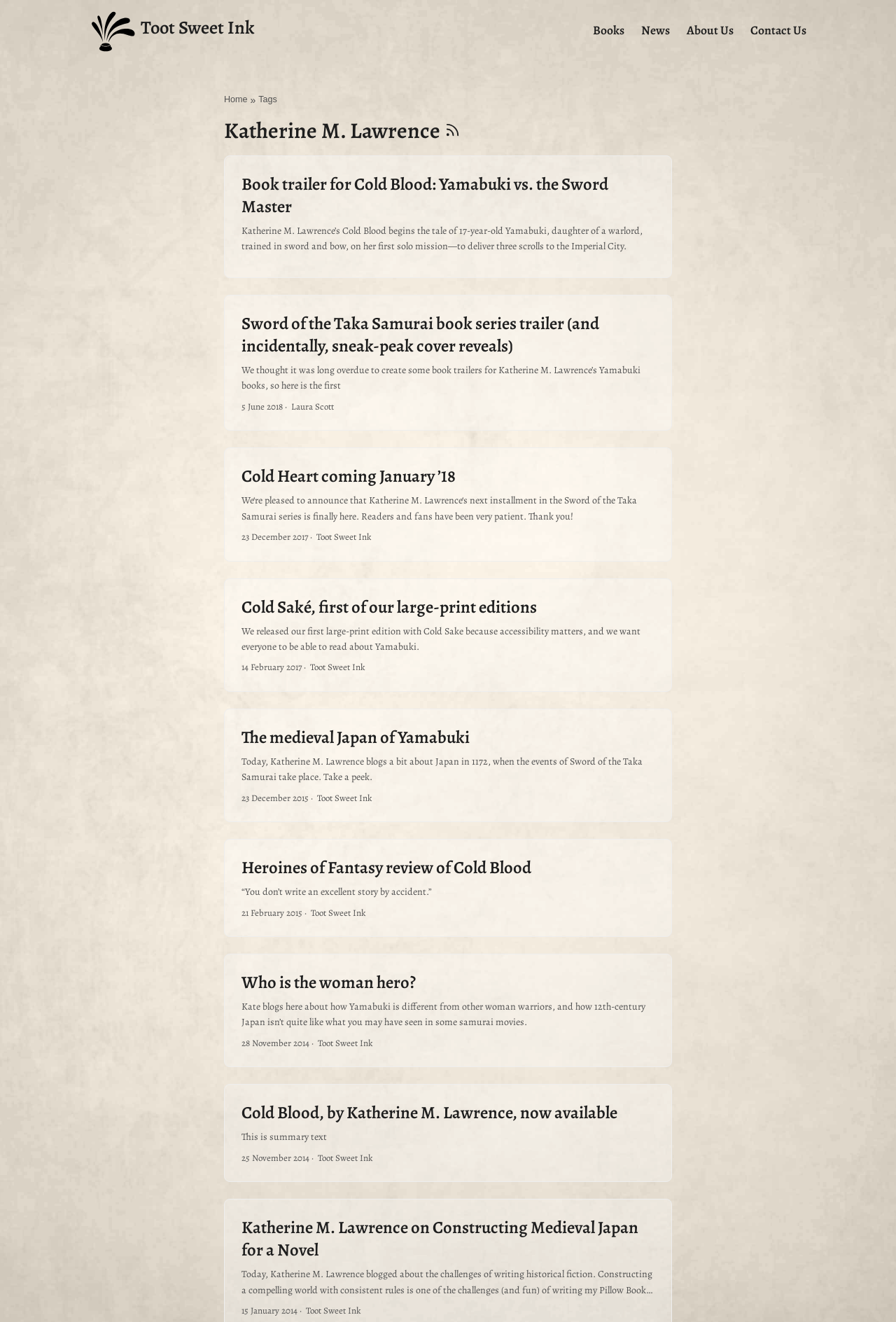What is the title of the first article?
Look at the image and respond with a single word or a short phrase.

Book trailer for Cold Blood: Yamabuki vs. the Sword Master